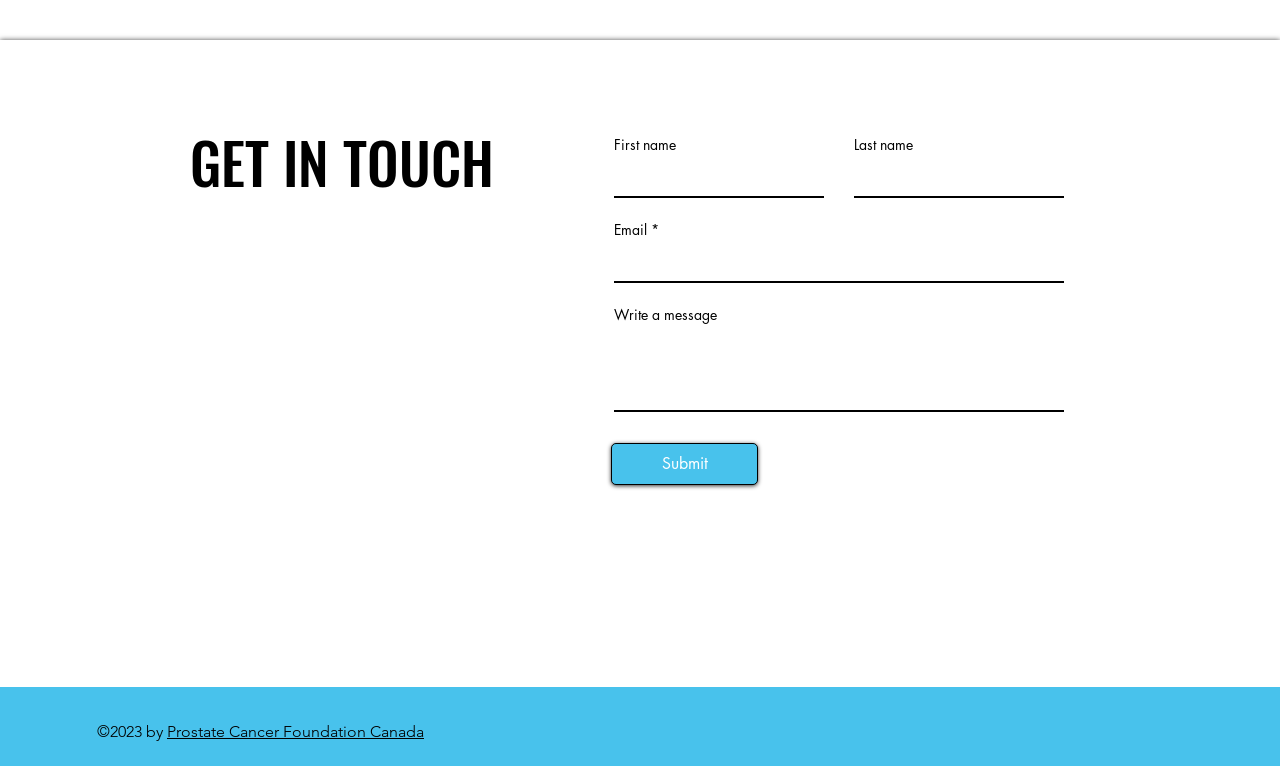Based on the image, provide a detailed response to the question:
What is the purpose of the form?

The form contains fields for first name, last name, email, and a message, which suggests that it is used for contacting the organization or website owner.